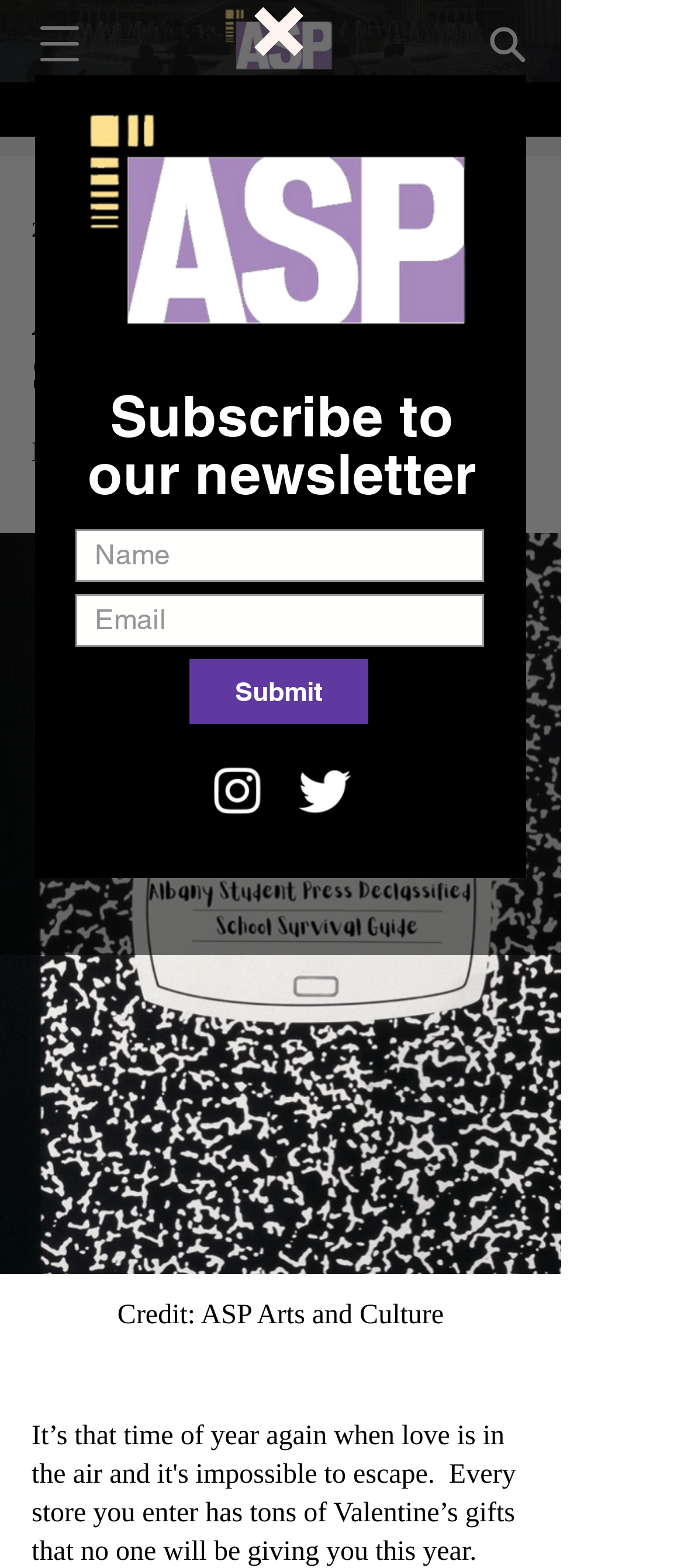Identify the bounding box coordinates of the clickable section necessary to follow the following instruction: "Read the article about Sustainable Building Materials". The coordinates should be presented as four float numbers from 0 to 1, i.e., [left, top, right, bottom].

None